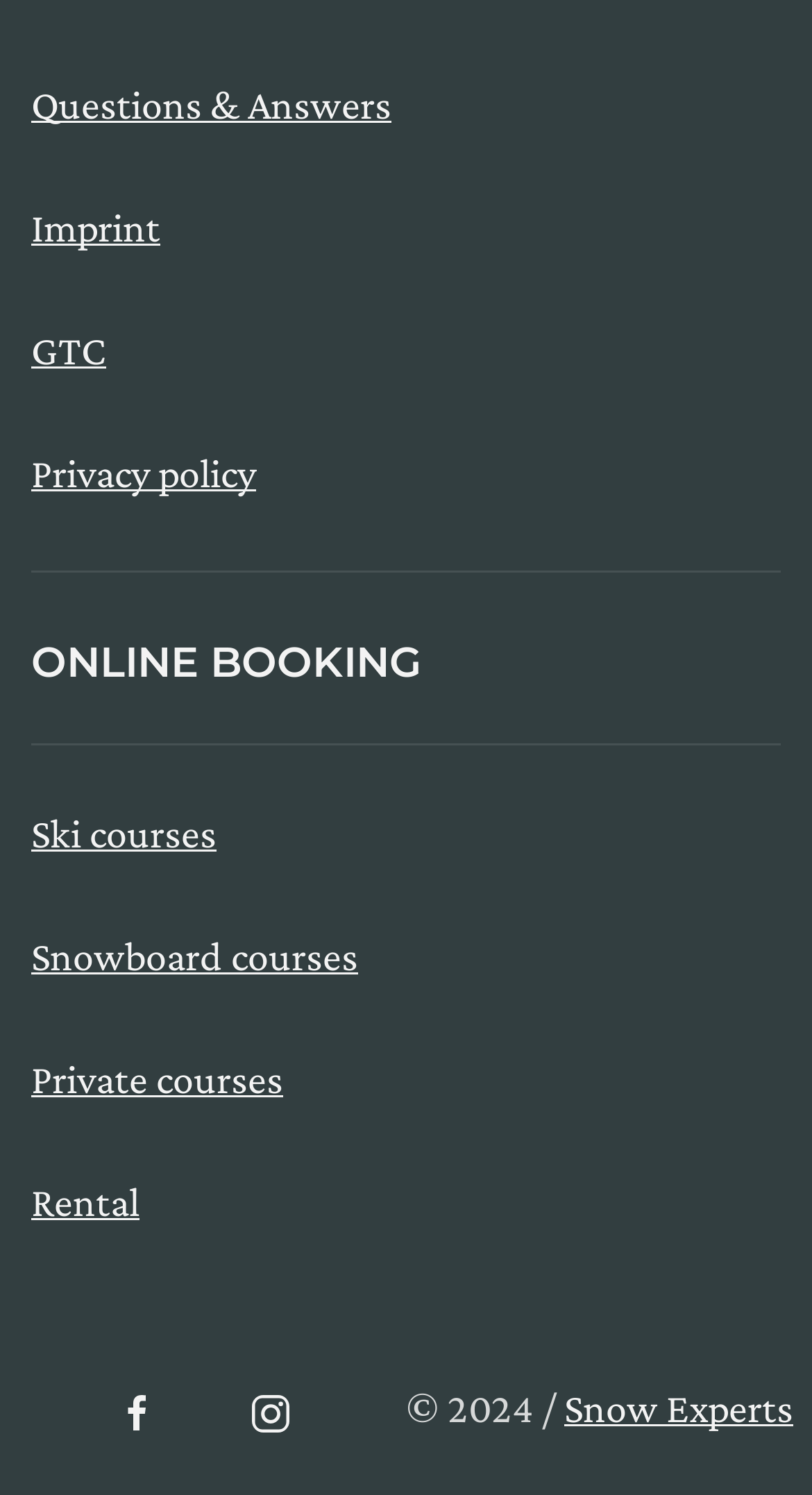Find the bounding box coordinates of the element you need to click on to perform this action: 'Check the Privacy policy'. The coordinates should be represented by four float values between 0 and 1, in the format [left, top, right, bottom].

[0.038, 0.301, 0.315, 0.332]